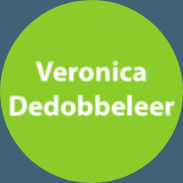What is the company recognized for?
Please craft a detailed and exhaustive response to the question.

According to the caption, G&A Cleaning Inc is recognized for its exceptional janitorial services across Michigan, indicating the company's area of expertise.